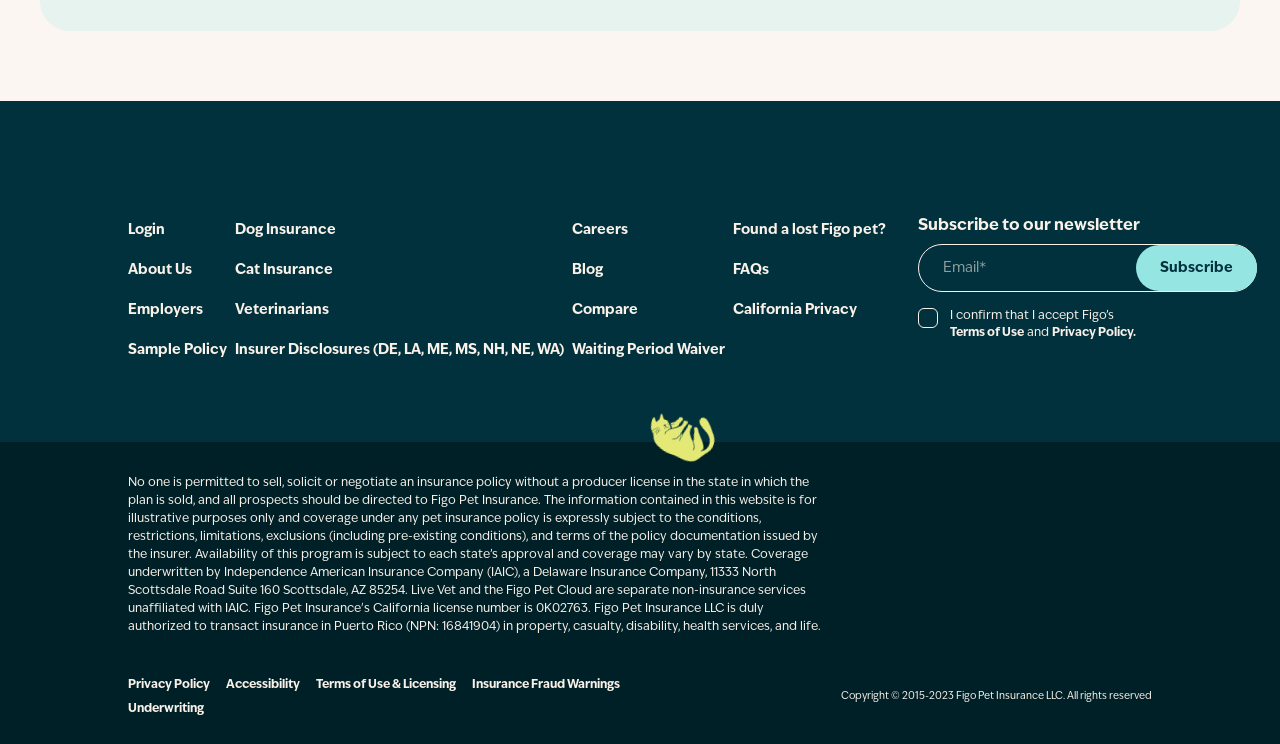Please study the image and answer the question comprehensively:
What types of insurance are offered?

There are links 'Dog Insurance' and 'Cat Insurance' in the navigation menu, indicating that the website offers insurance services for dogs and cats.